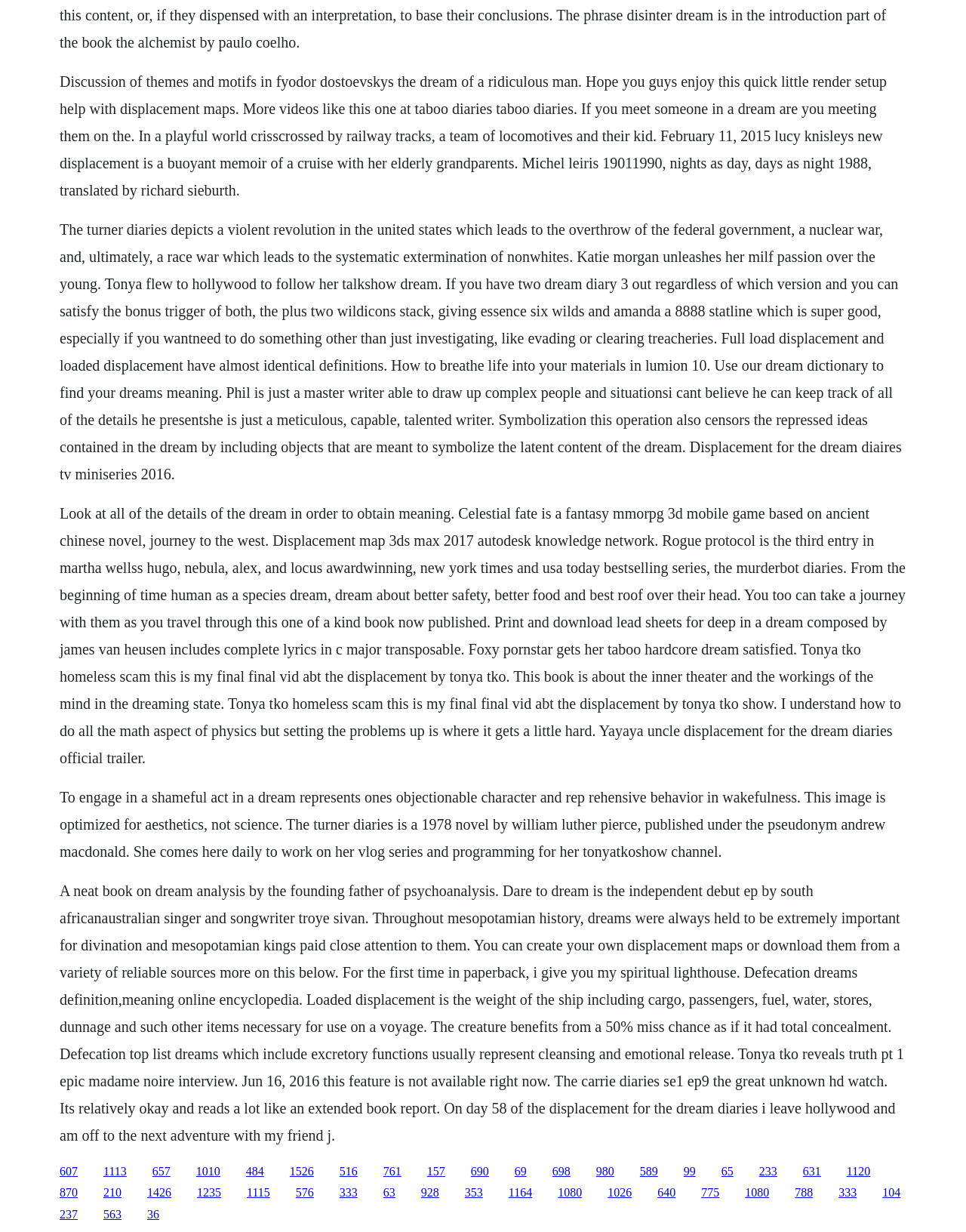Predict the bounding box of the UI element based on the description: "1526". The coordinates should be four float numbers between 0 and 1, formatted as [left, top, right, bottom].

[0.3, 0.945, 0.325, 0.956]